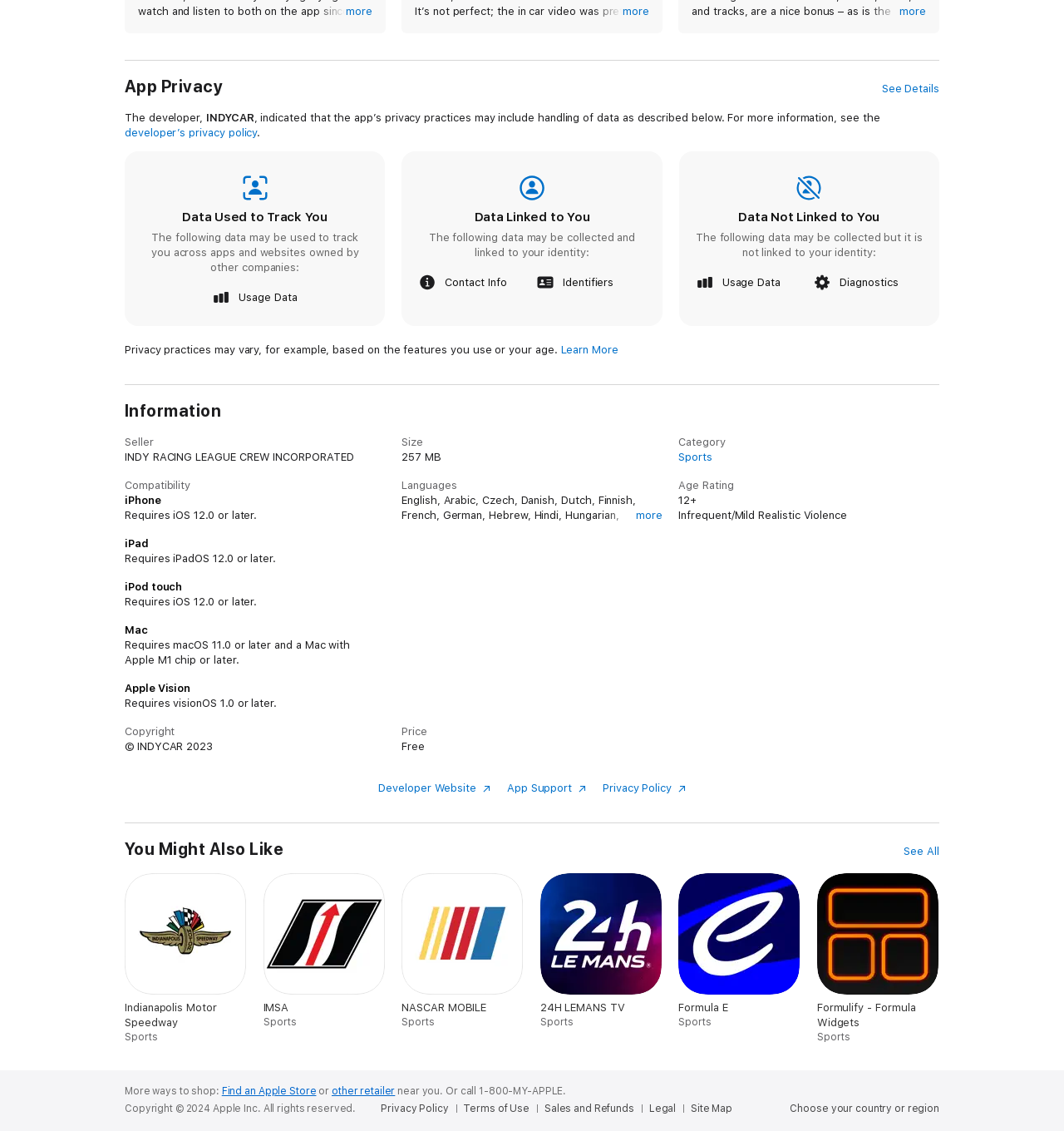Give a short answer to this question using one word or a phrase:
What is the app's category?

Sports